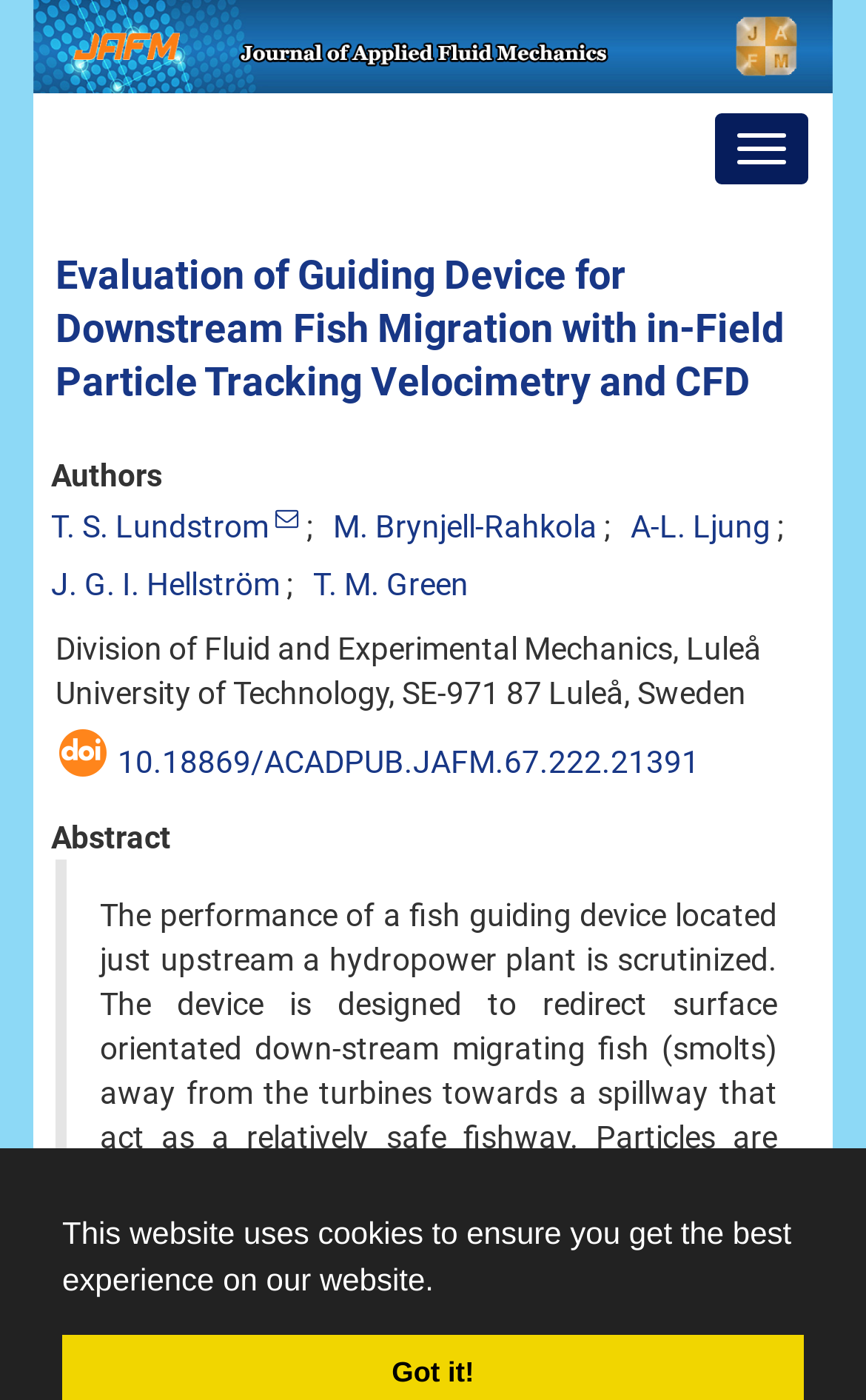Utilize the details in the image to thoroughly answer the following question: How many authors are listed on the webpage?

By examining the webpage content, I found four links with author names: T. S. Lundstrom, M. Brynjell-Rahkola, A-L. Ljung, and J. G. I. Hellström, which indicates that there are four authors listed on the webpage.